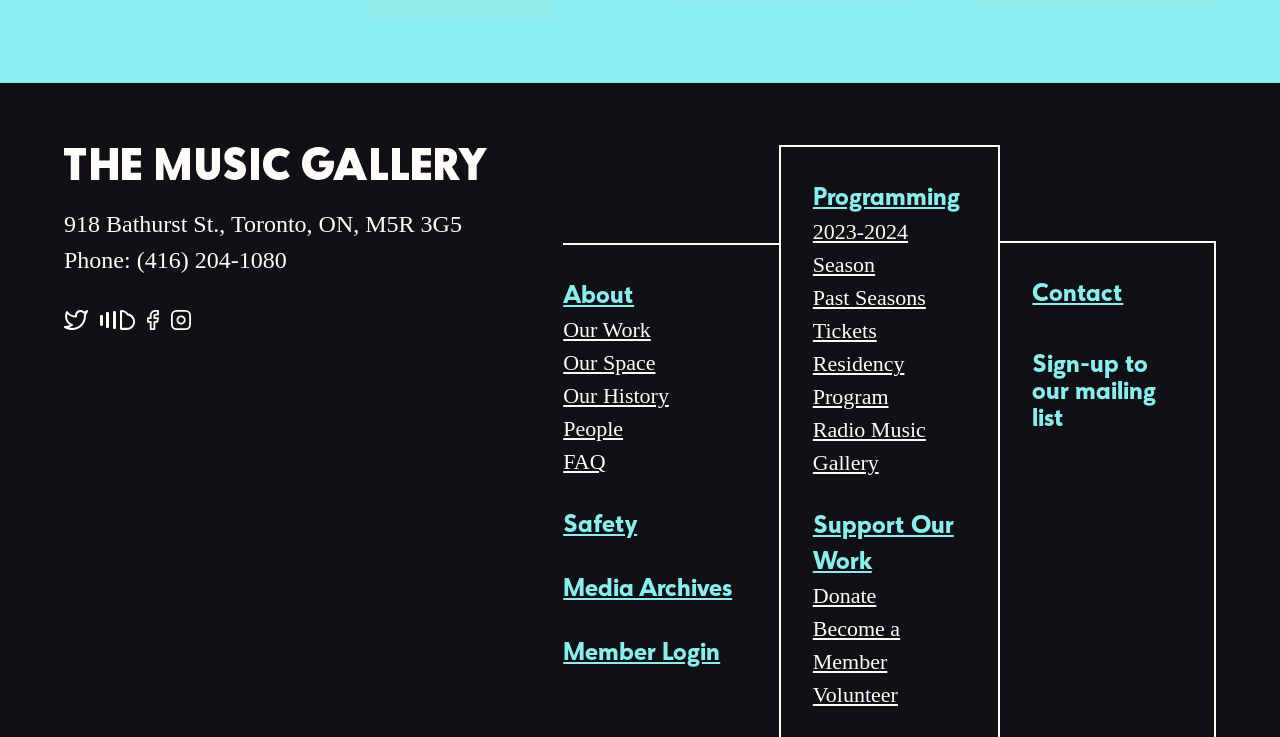Determine the bounding box coordinates of the area to click in order to meet this instruction: "Visit Twitter page".

[0.05, 0.421, 0.069, 0.448]